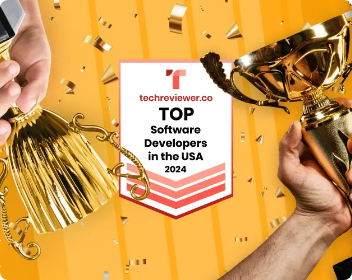What is the background of the image?
Based on the image, answer the question in a detailed manner.

The caption describes the background as 'vibrant' and 'adorned with confetti', which suggests that the background is colorful and festive, with confetti decorations.